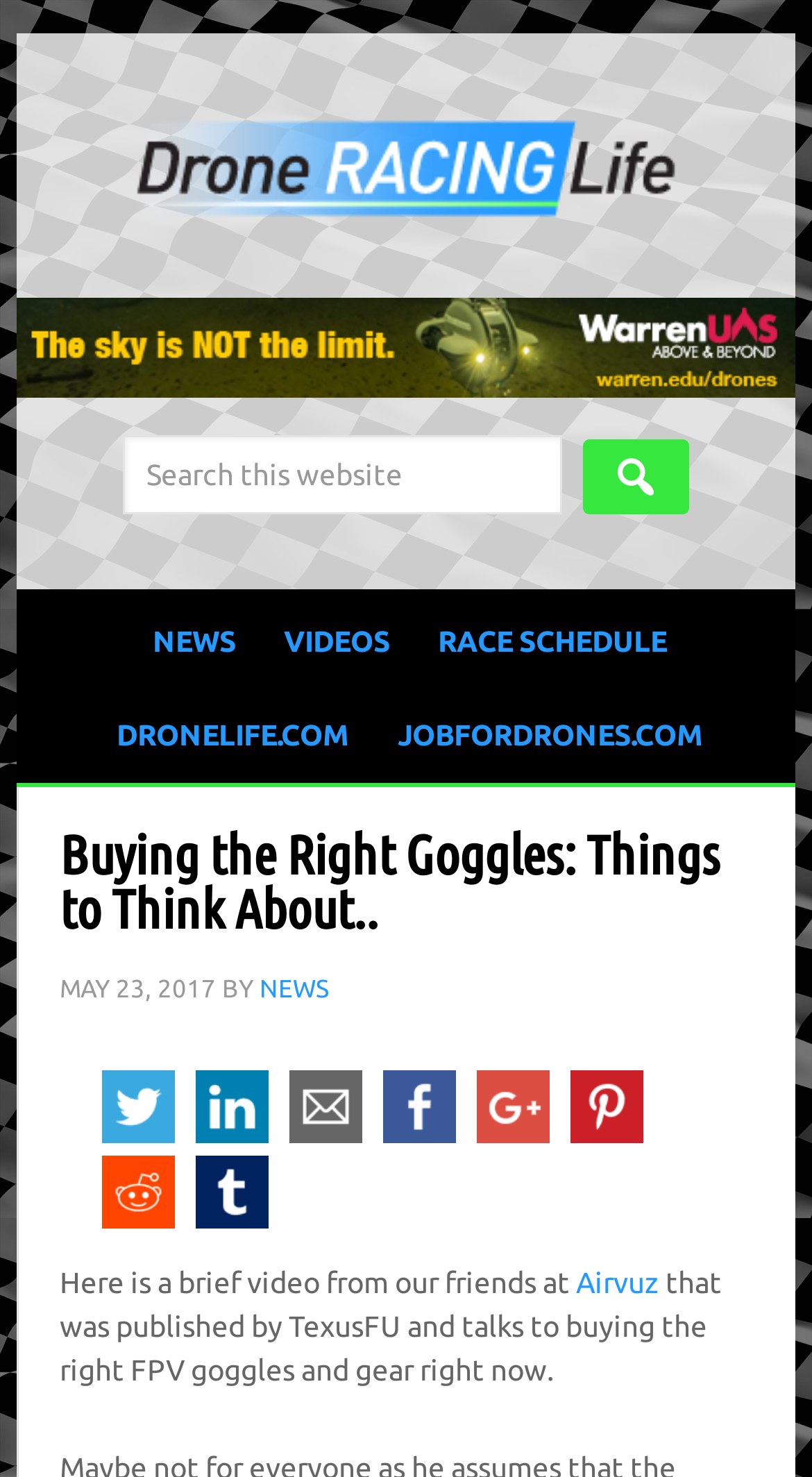Provide the bounding box coordinates of the UI element that matches the description: "name="s" placeholder="Search this website"".

[0.152, 0.295, 0.692, 0.348]